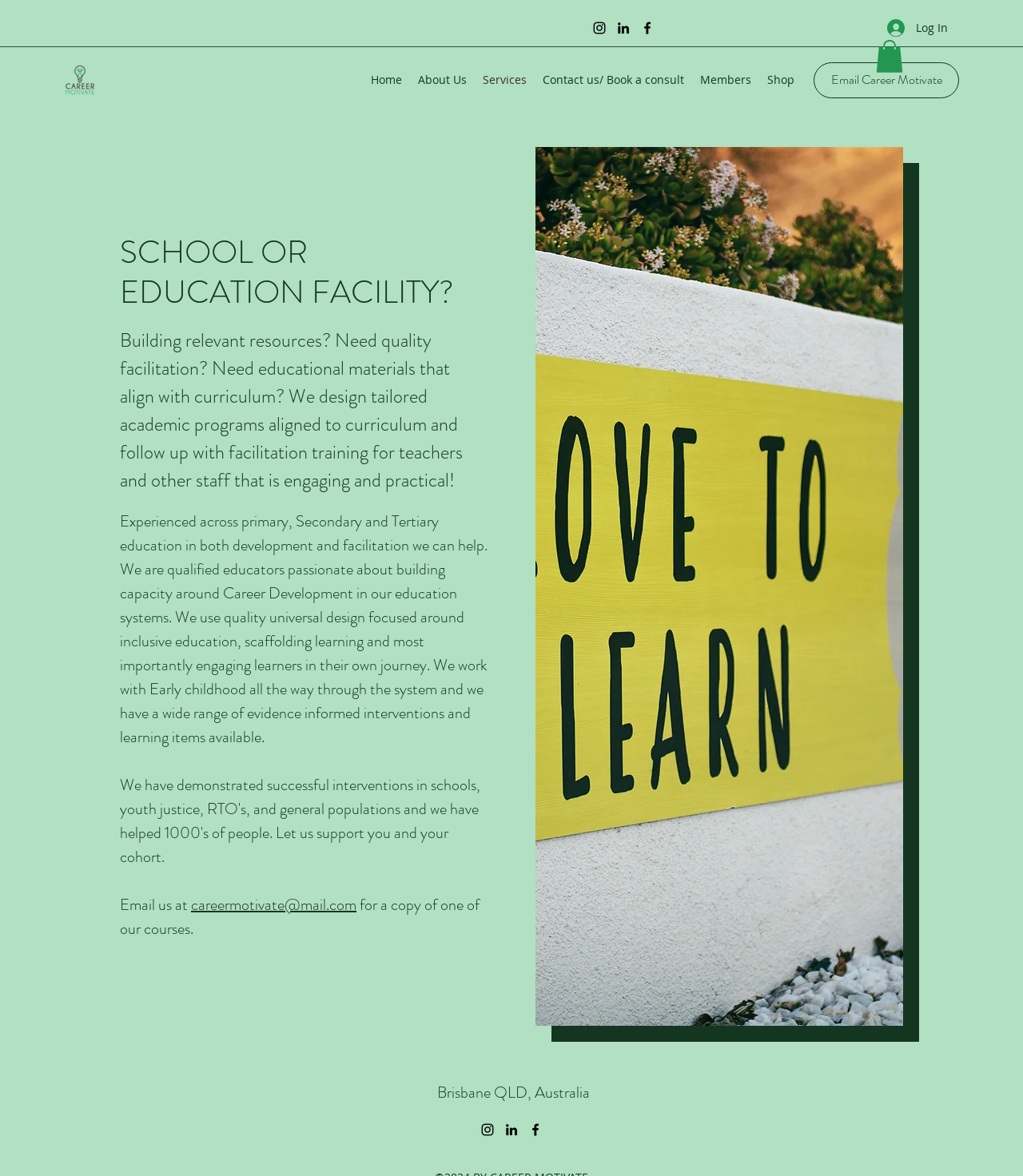Identify and generate the primary title of the webpage.

SCHOOL OR EDUCATION FACILITY?